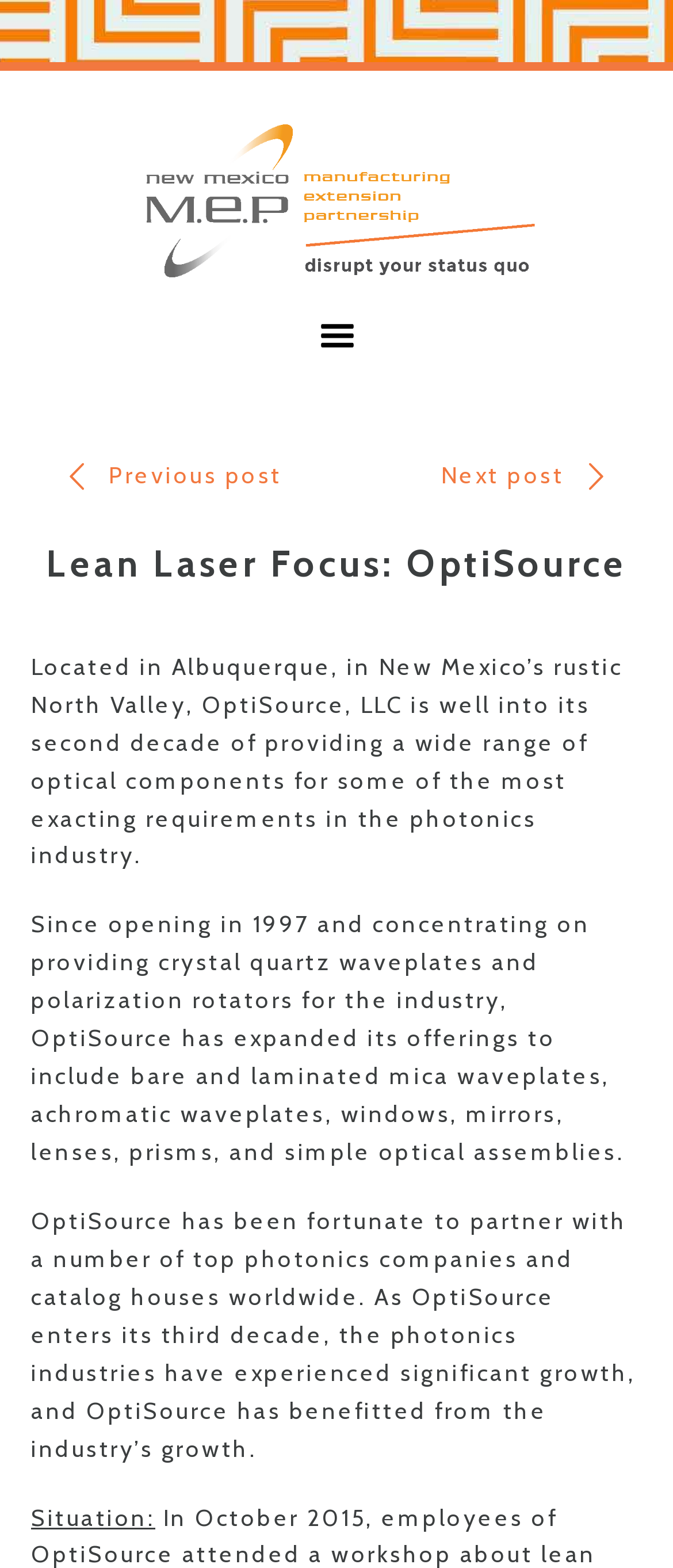Answer in one word or a short phrase: 
How long has OptiSource been in operation?

Over 20 years